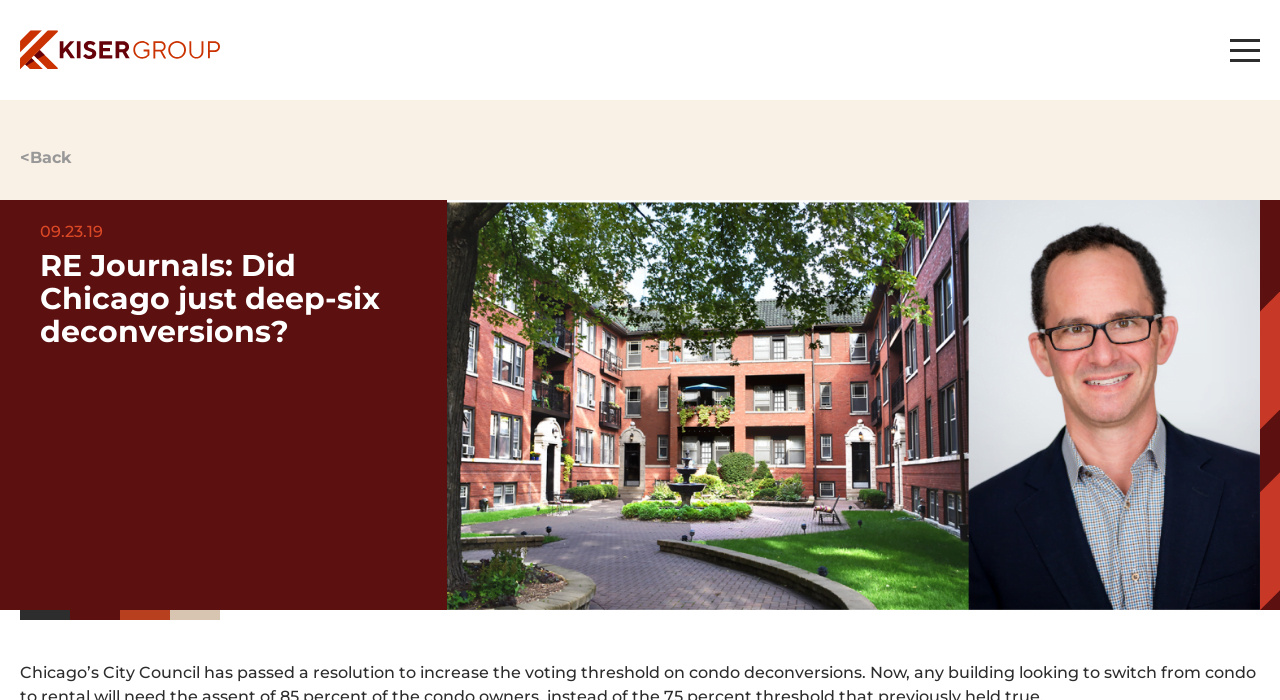Answer this question using a single word or a brief phrase:
What is the date mentioned on the webpage?

09.23.19